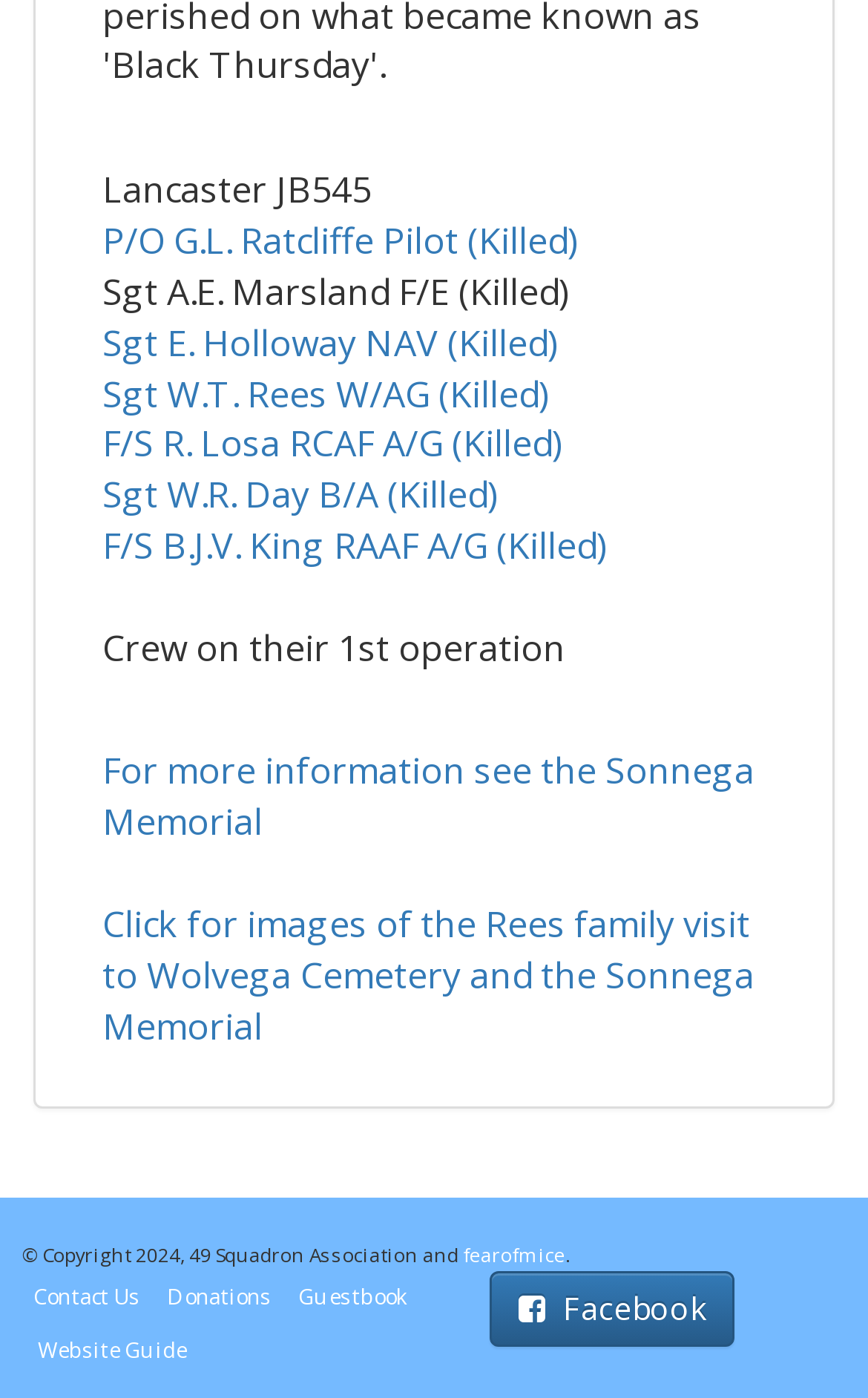Locate the bounding box coordinates of the element I should click to achieve the following instruction: "Contact Us".

[0.026, 0.909, 0.174, 0.947]